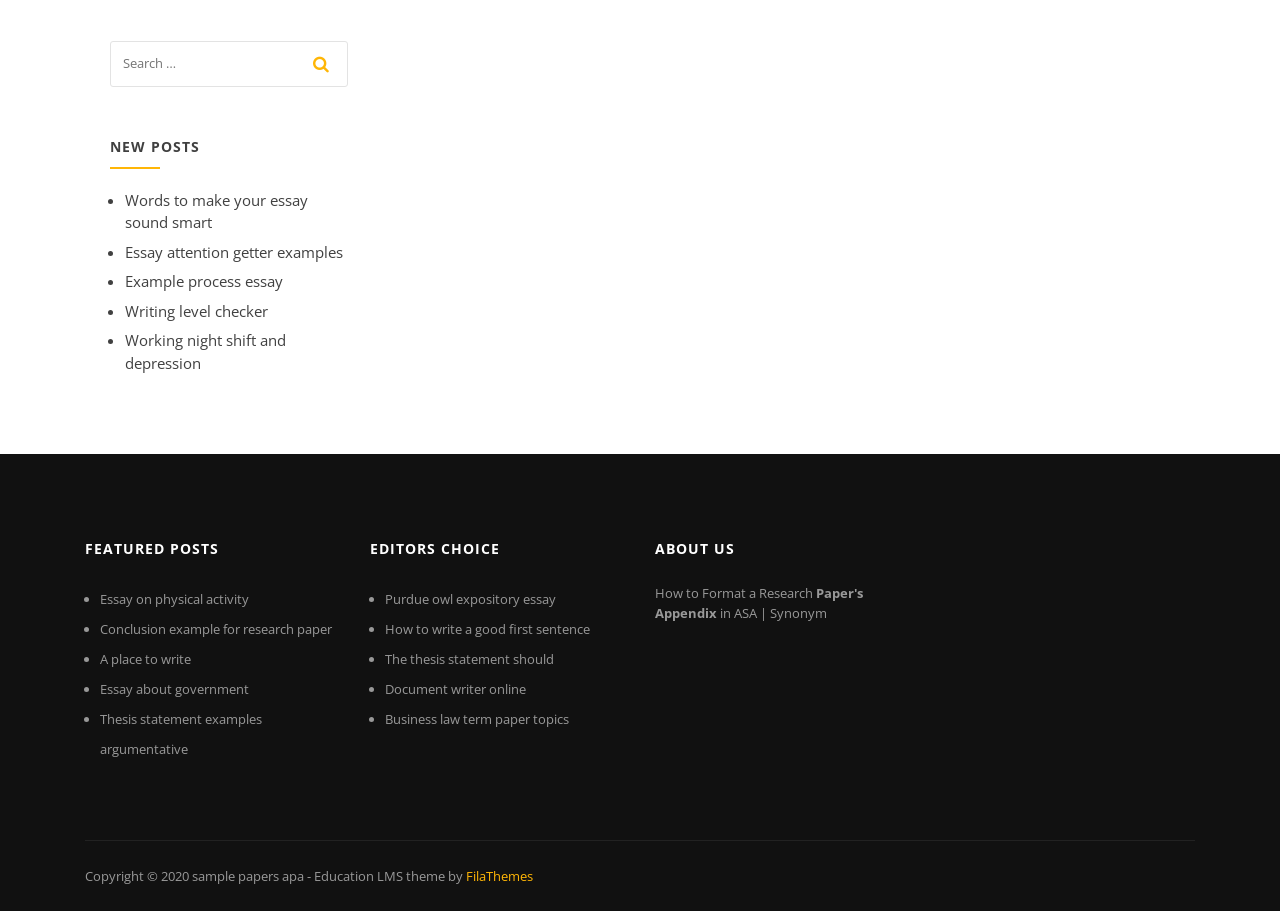Identify the bounding box coordinates of the region that should be clicked to execute the following instruction: "visit the 'ABOUT US' page".

[0.512, 0.581, 0.711, 0.625]